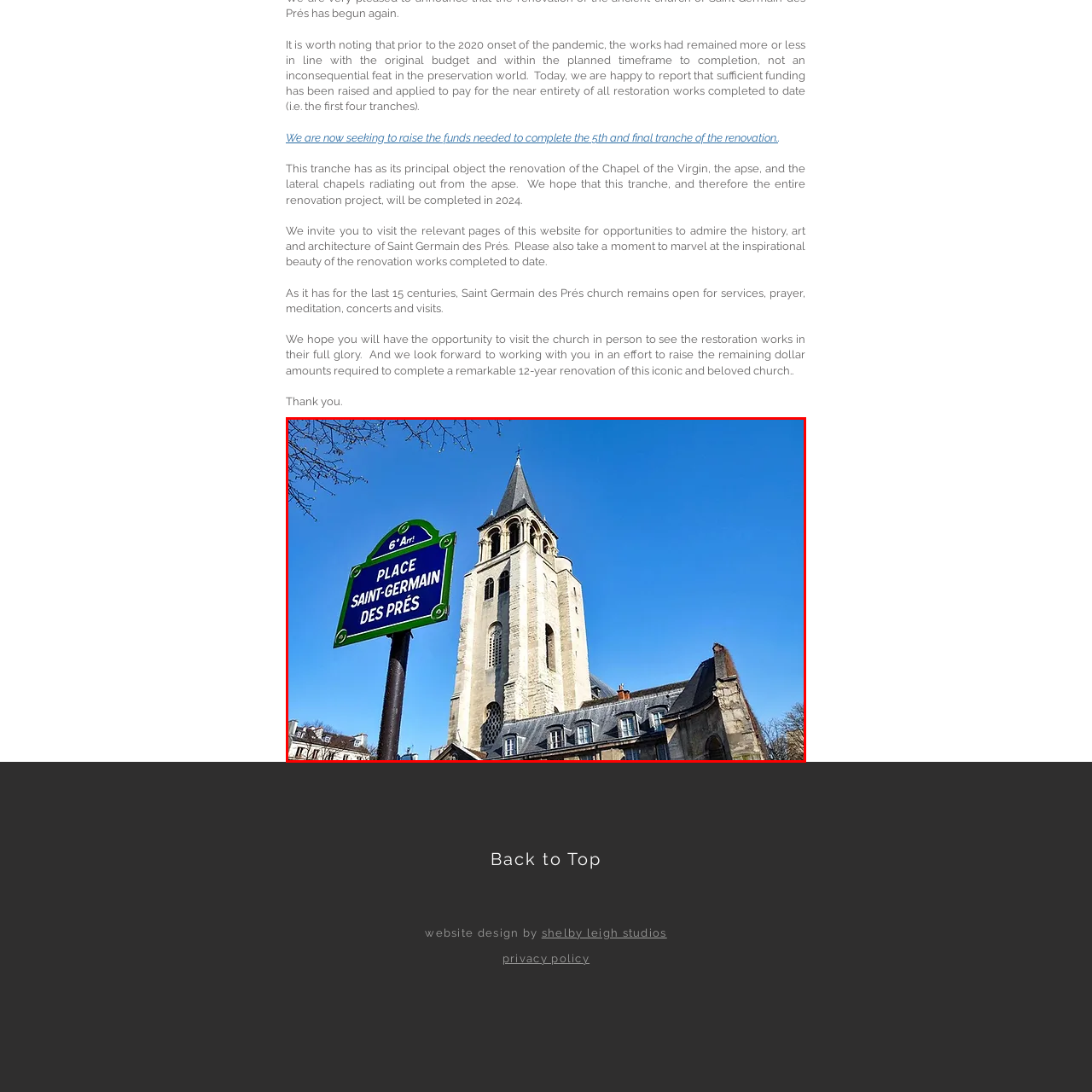Generate a detailed caption for the picture that is marked by the red rectangle.

The image captures the stunning architecture of the Church of Saint Germain des Près, one of the oldest churches in Paris, which stands proudly in a clear blue sky. In the foreground, a vibrant green and blue sign reads "PLACE SAINT-GERMAIN DES PRÉS," identifying the location and adding a splash of color to the scene. The church's distinctive tower, characterized by its tall spire and Romanesque design, rises majestically above the surrounding buildings. This visual representation not only highlights the historical significance of the church but also connects viewers to the lively atmosphere of the Place Saint-Germain des Près, a locale rich in culture and history. The scene invites admirers to appreciate both the architectural beauty and the serene ambiance that defines this iconic Parisian landmark.